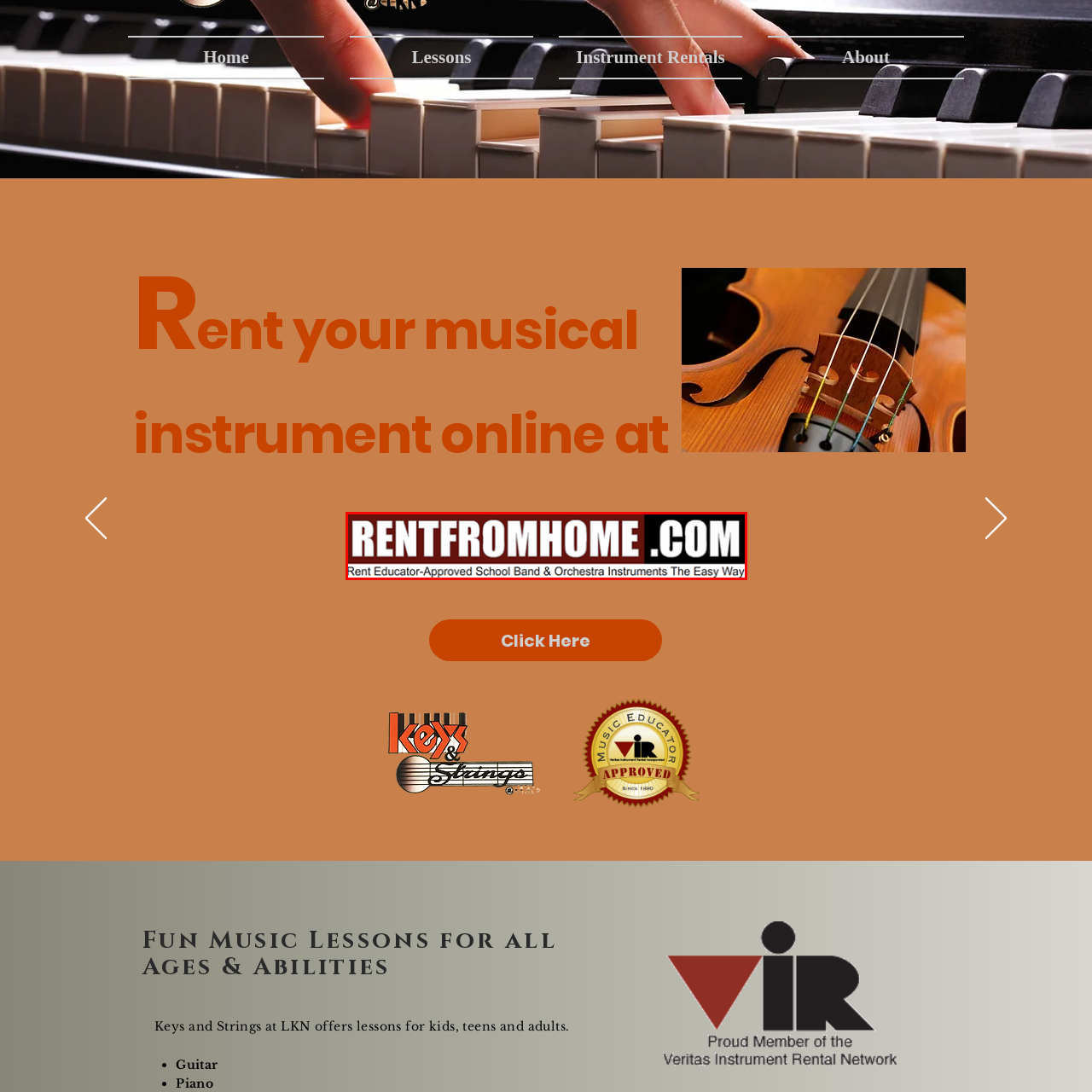What type of instruments can be rented from the site?
Observe the part of the image inside the red bounding box and answer the question concisely with one word or a short phrase.

School band and orchestra instruments